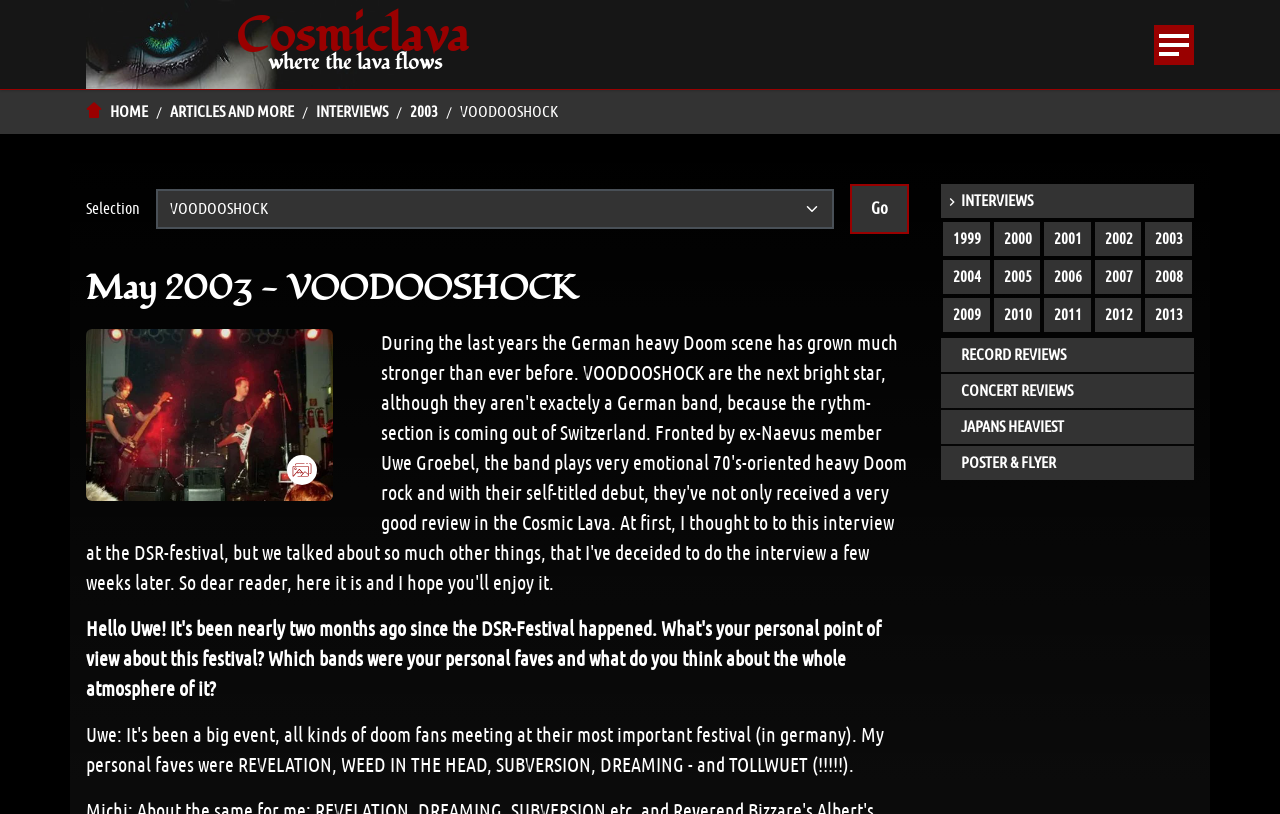Return the bounding box coordinates of the UI element that corresponds to this description: "ARTICLES AND MORE". The coordinates must be given as four float numbers in the range of 0 and 1, [left, top, right, bottom].

[0.133, 0.123, 0.23, 0.152]